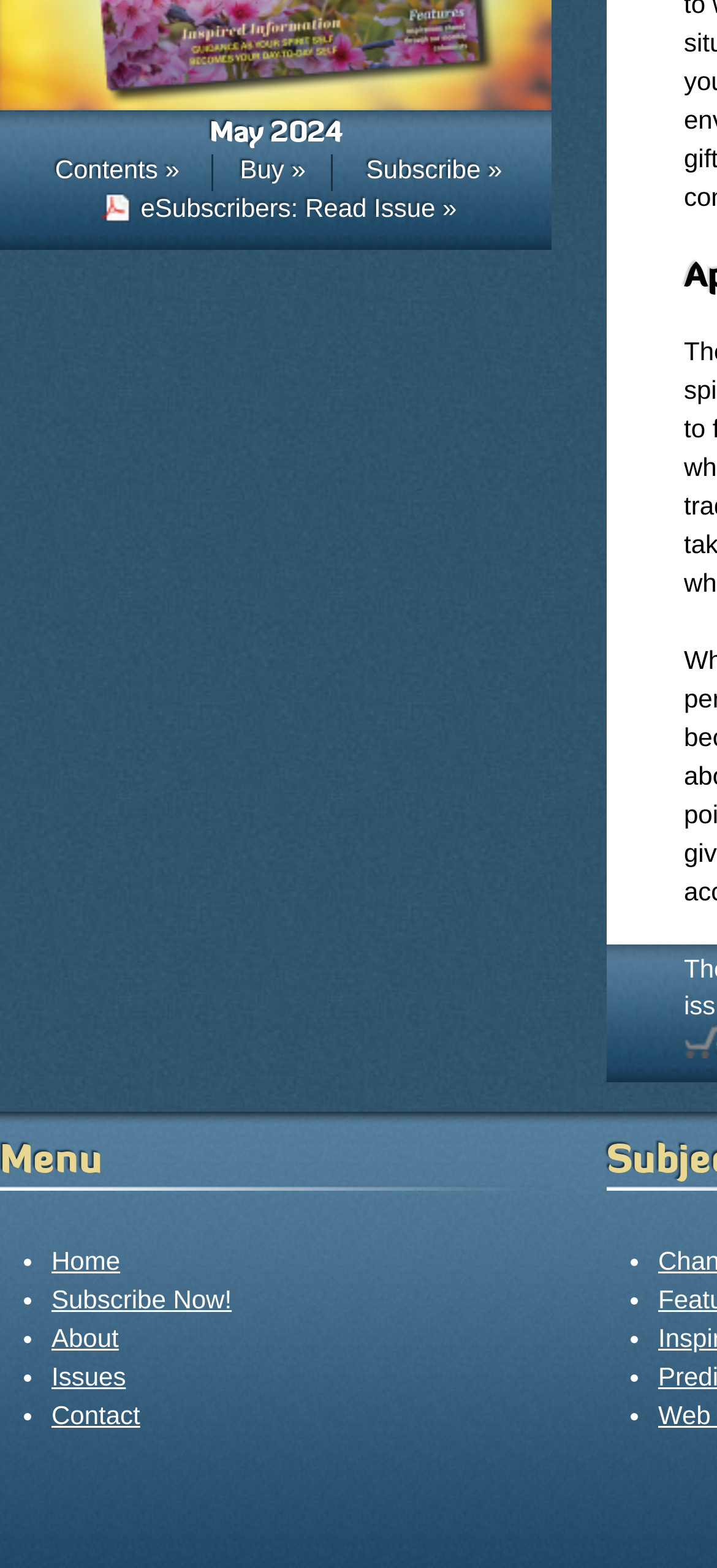Given the element description "Home" in the screenshot, predict the bounding box coordinates of that UI element.

None